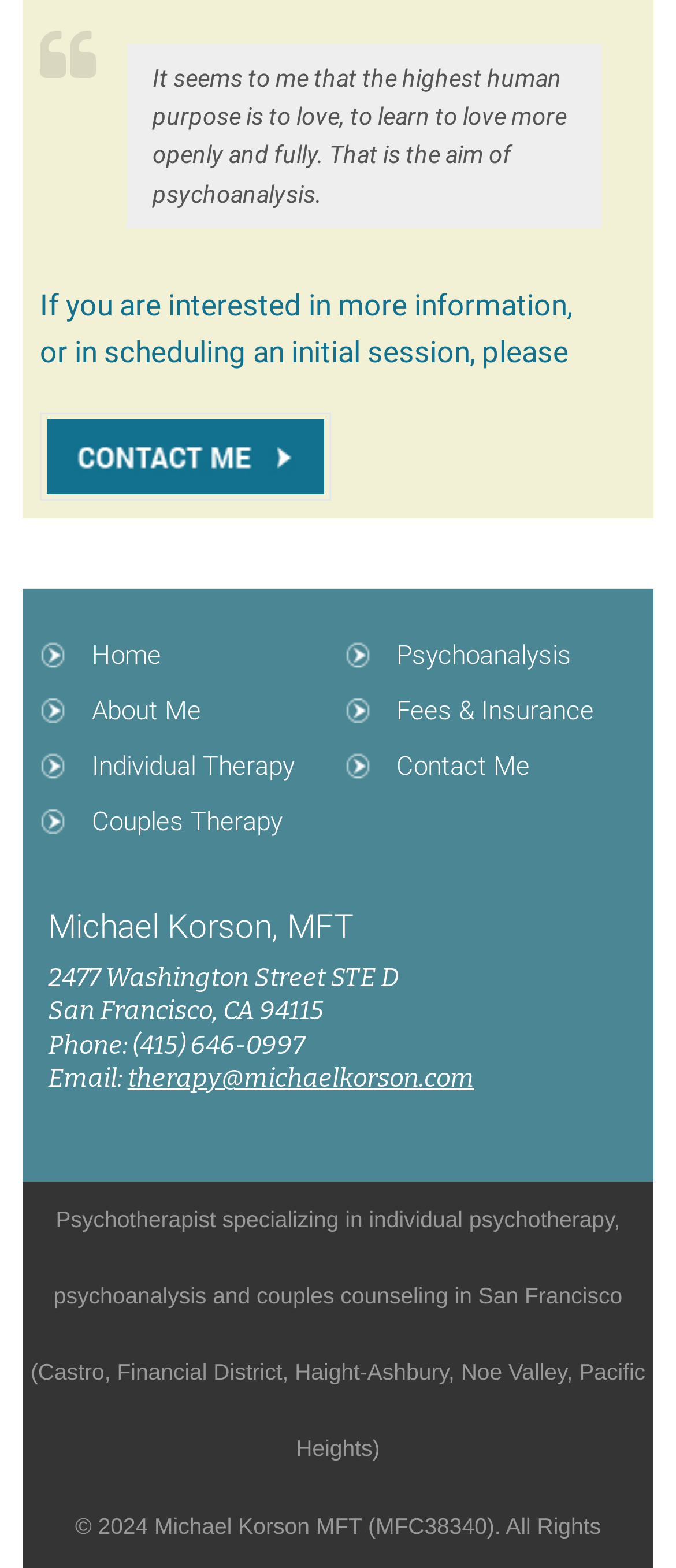Give a one-word or short phrase answer to the question: 
What is the address of Michael Korson's office?

2477 Washington Street STE D